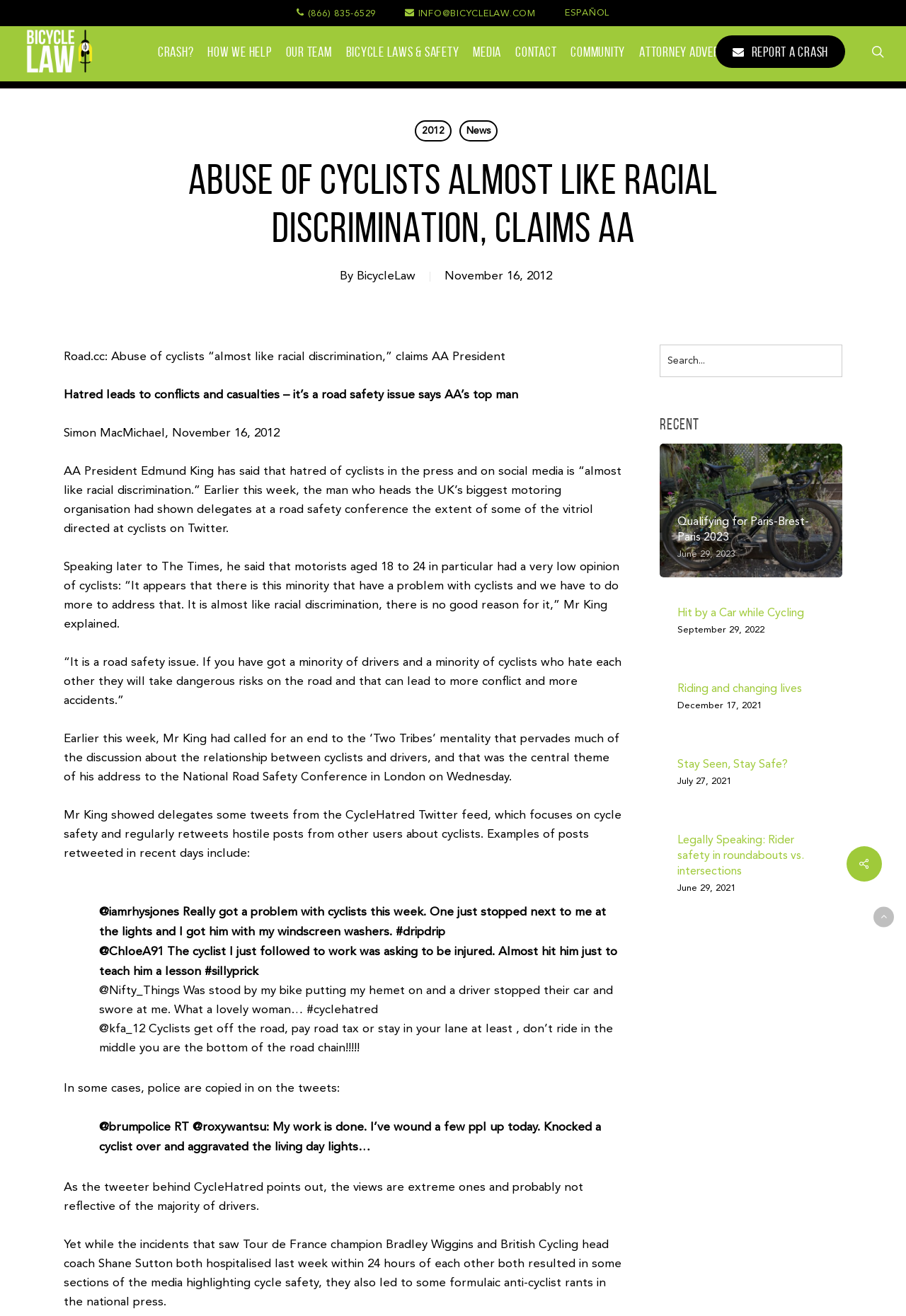Please determine the bounding box coordinates of the section I need to click to accomplish this instruction: "Contact the Bicycle Law team".

[0.569, 0.033, 0.614, 0.045]